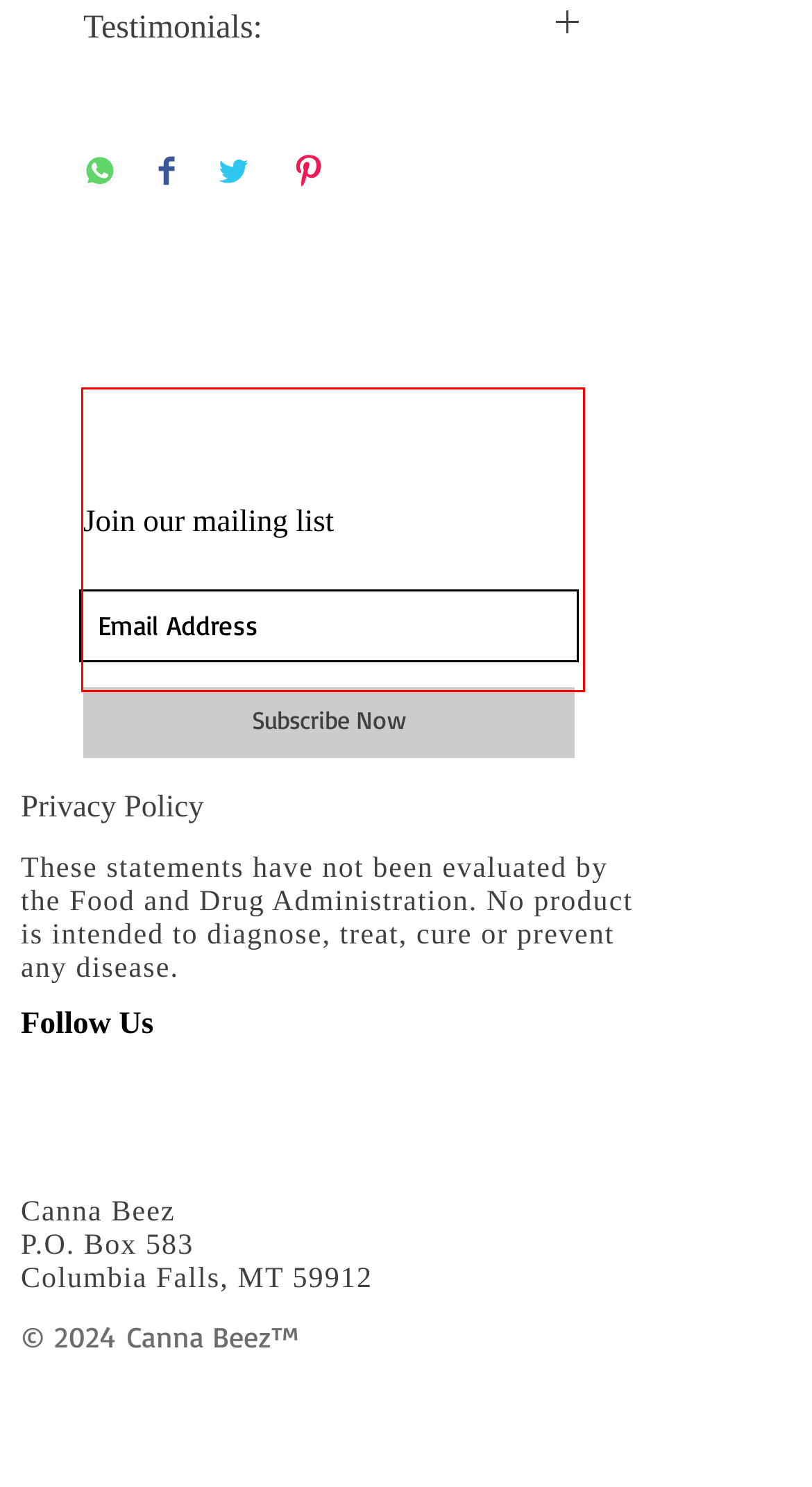Identify the red bounding box in the webpage screenshot and perform OCR to generate the text content enclosed.

Never mix cleanser in metal container or with metal utinsels; it is thought that the clay loses its beneficial electromagnetic qualities when it comes in contact with metal.